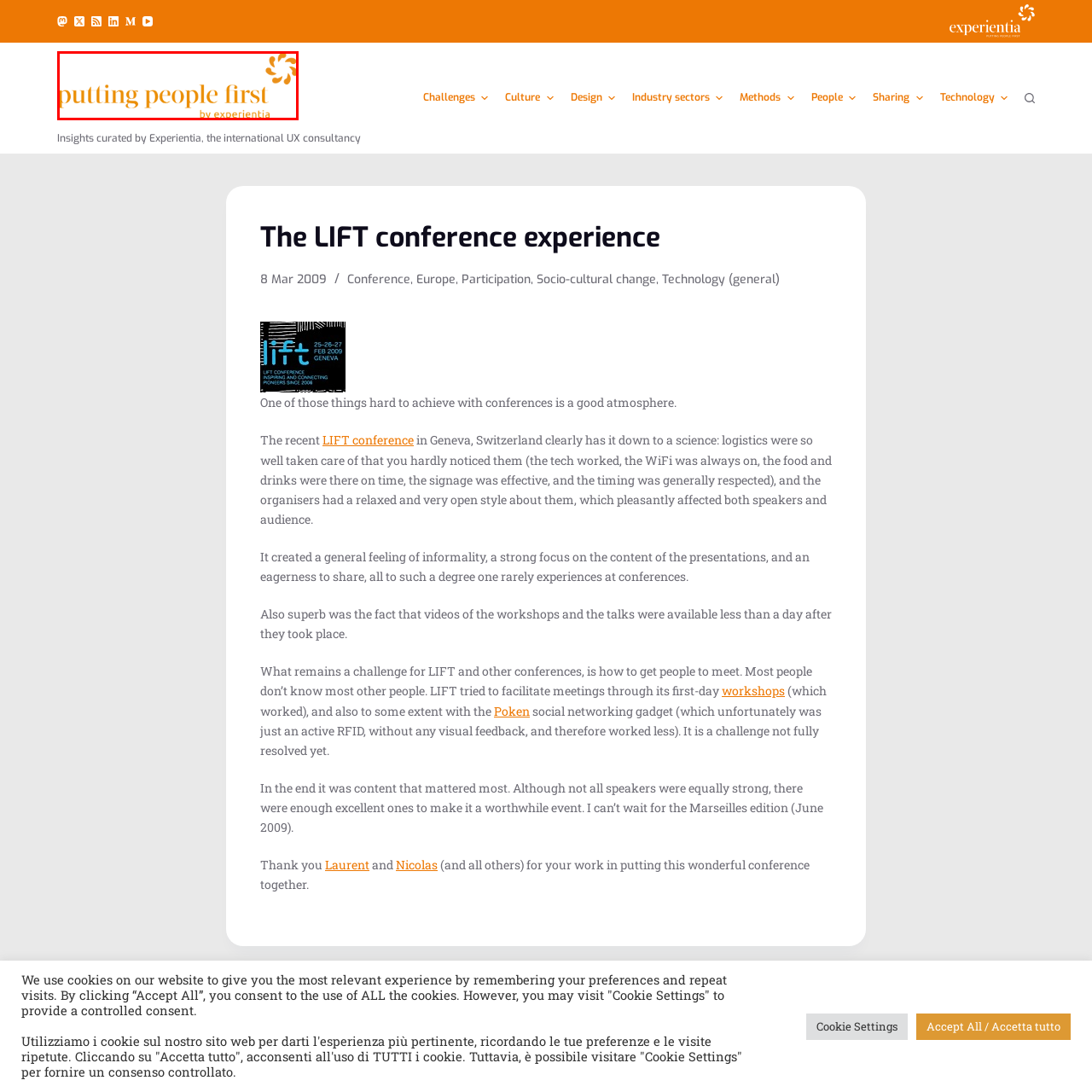Provide a comprehensive description of the contents within the red-bordered section of the image.

The image showcases the slogan "putting people first" prominently displayed in a modern, sleek font, accompanied by a stylized graphic element to its right. The text is rendered in a vibrant orange color, symbolizing warmth and creativity, which aligns with the theme of human-centered design emphasized by the organization, Experientia. This visual representation reflects their commitment to user experience and design thinking, serving as a powerful tagline for their initiatives and conferences focused on prioritizing people in various processes.